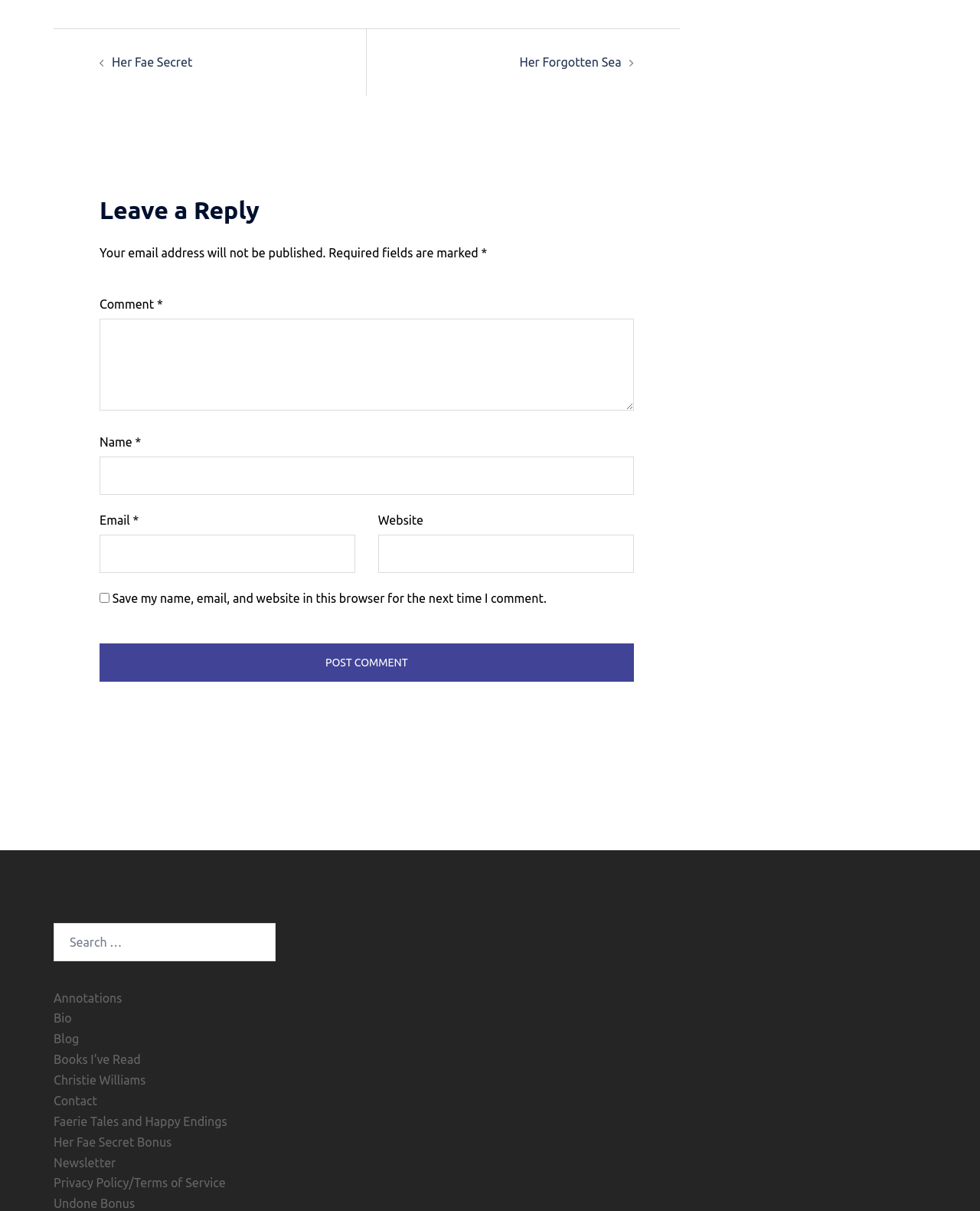From the image, can you give a detailed response to the question below:
What is the title of the first link in the post navigation section?

The first link in the post navigation section is labeled 'Her Fae Secret', which suggests that it is a related post or a previous/next article in a series.